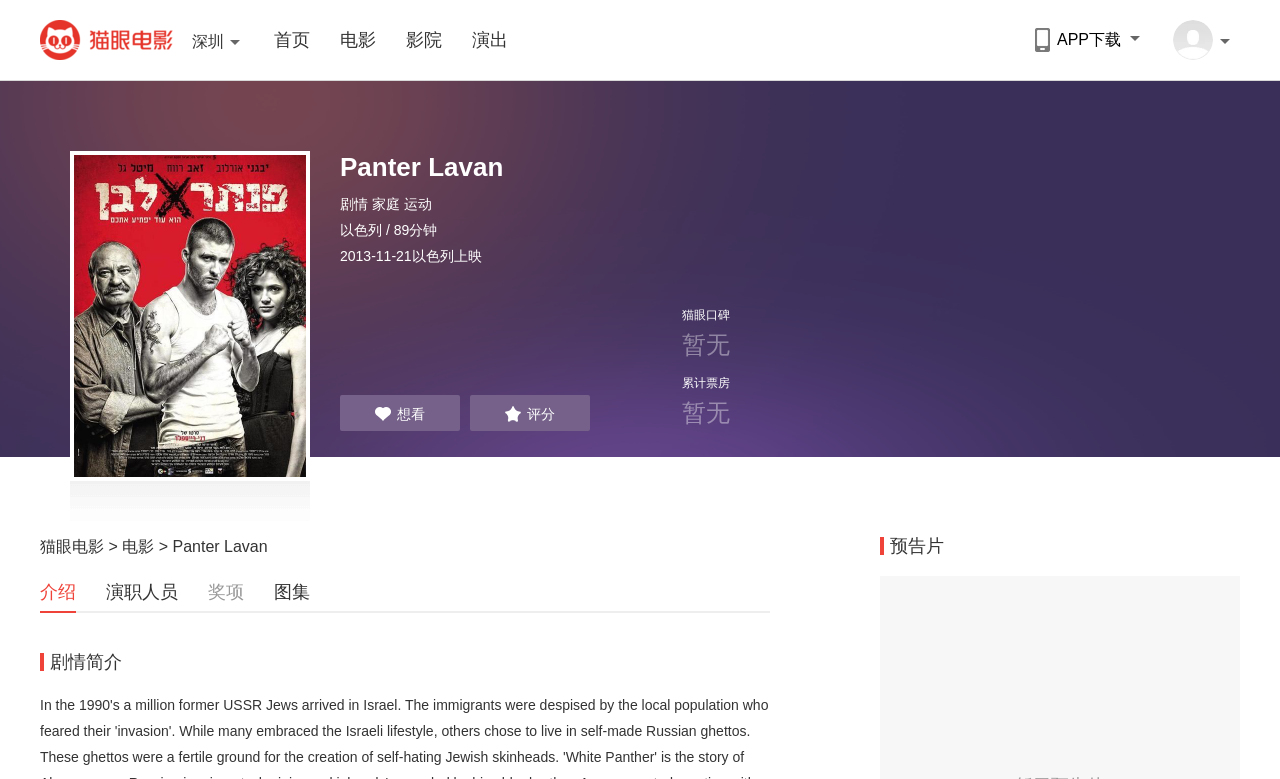What is the name of the movie?
Answer the question with just one word or phrase using the image.

Panter Lavan